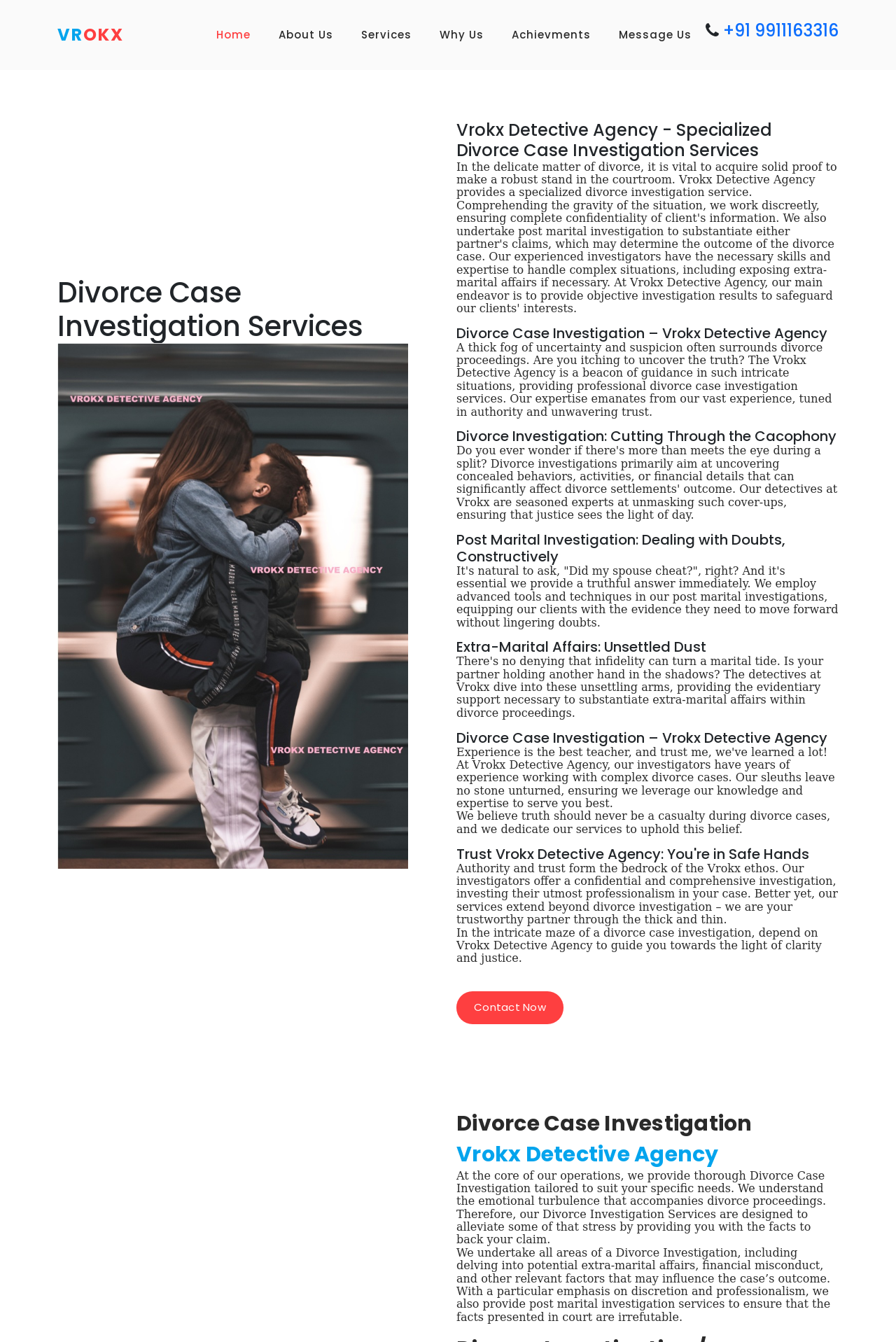What is the agency's phone number?
Please provide a single word or phrase as your answer based on the image.

+91 9911163316